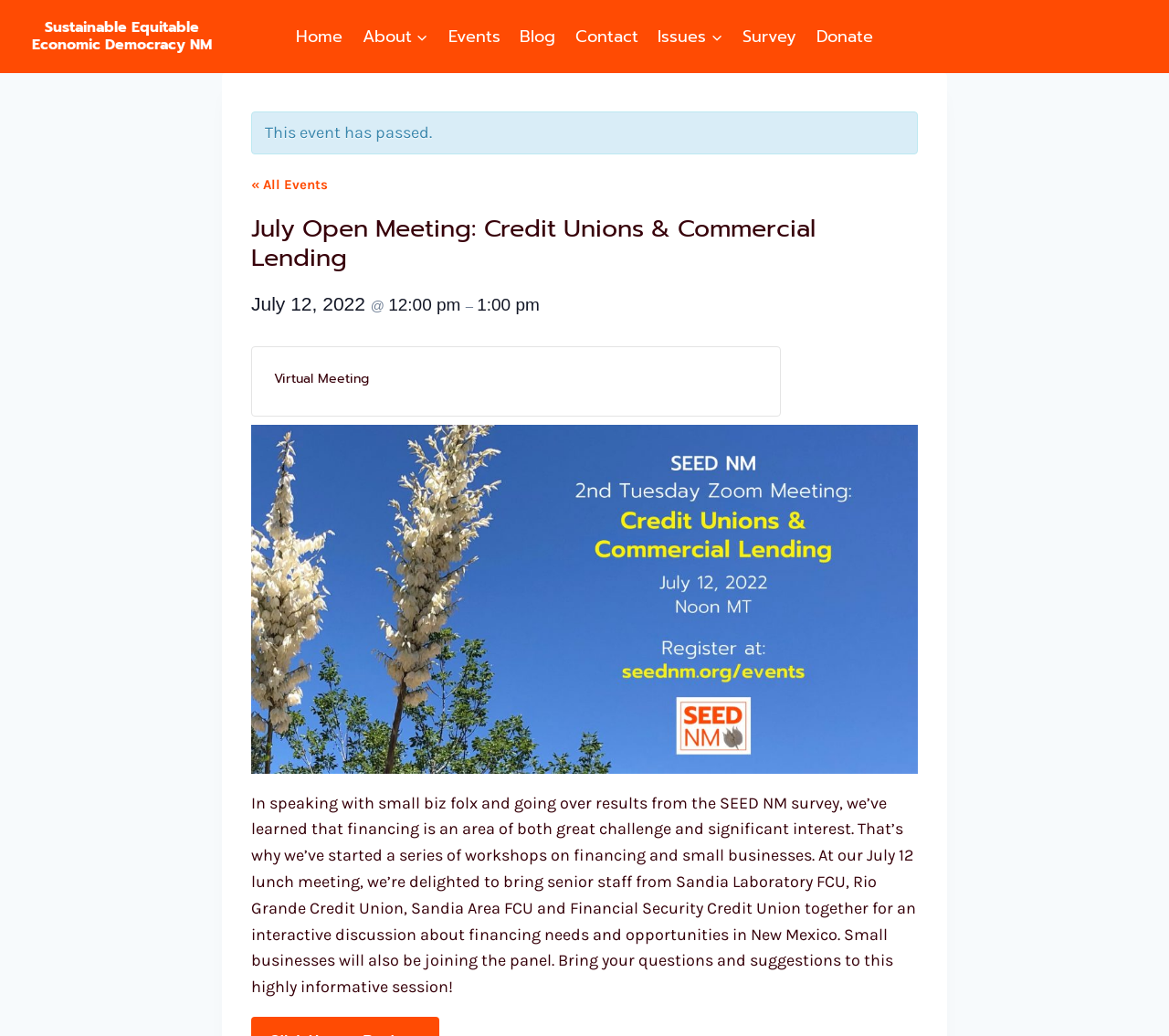Bounding box coordinates are given in the format (top-left x, top-left y, bottom-right x, bottom-right y). All values should be floating point numbers between 0 and 1. Provide the bounding box coordinate for the UI element described as: « All Events

[0.215, 0.17, 0.28, 0.186]